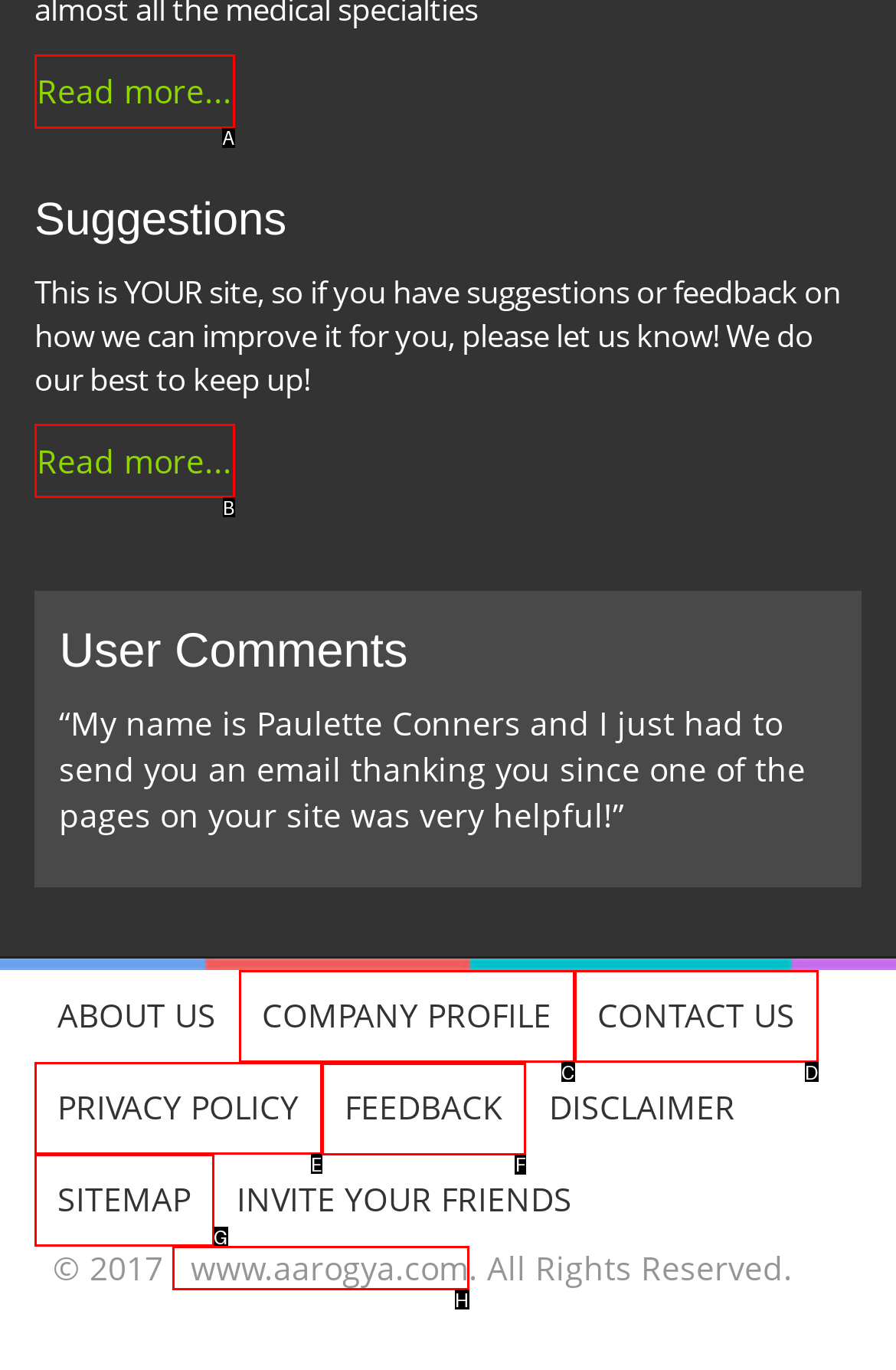Which choice should you pick to execute the task: Provide feedback
Respond with the letter associated with the correct option only.

F